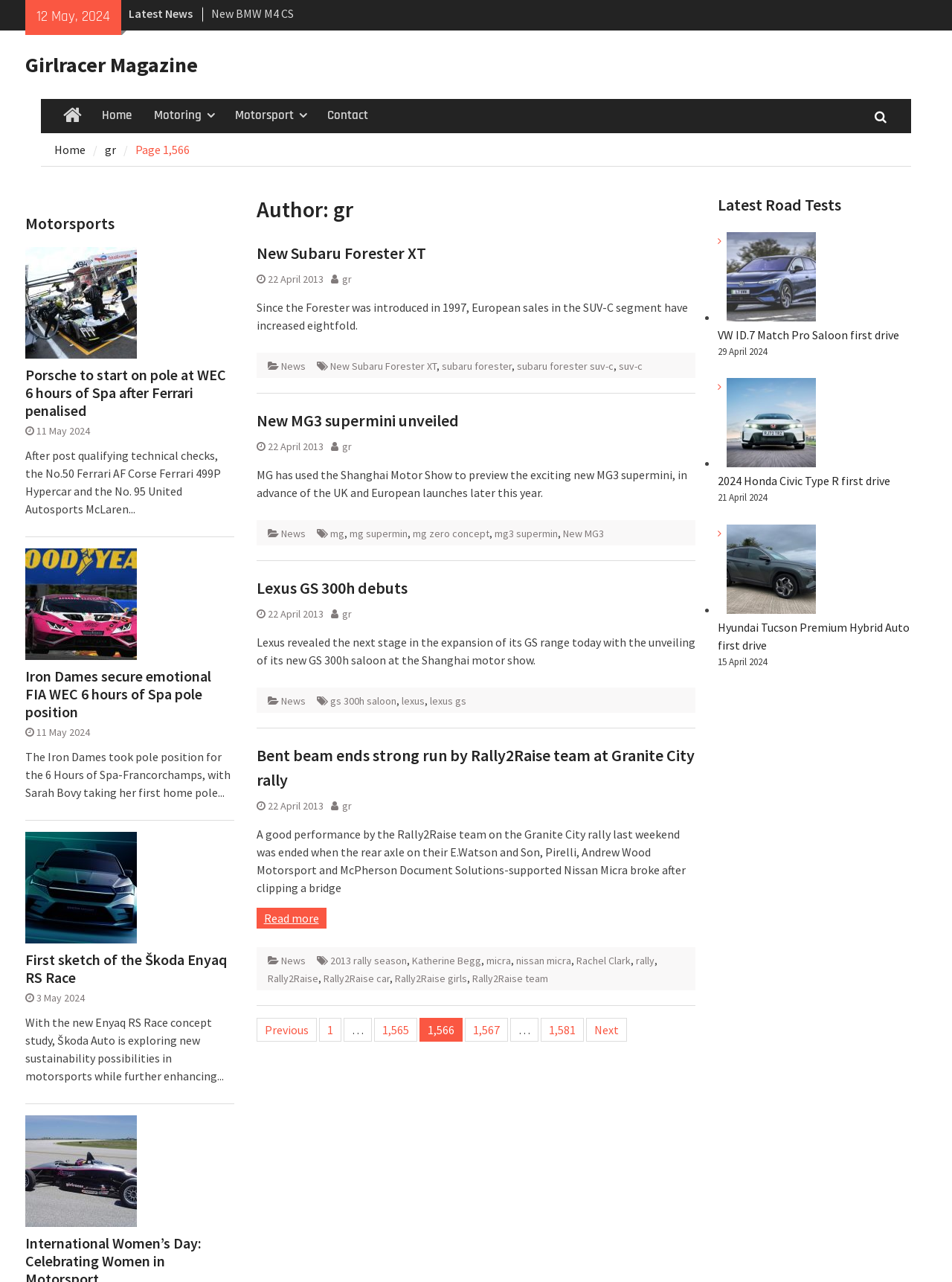How many articles are on this webpage?
Please give a detailed answer to the question using the information shown in the image.

I counted the number of articles on the webpage and found four separate articles, each with a heading and text.